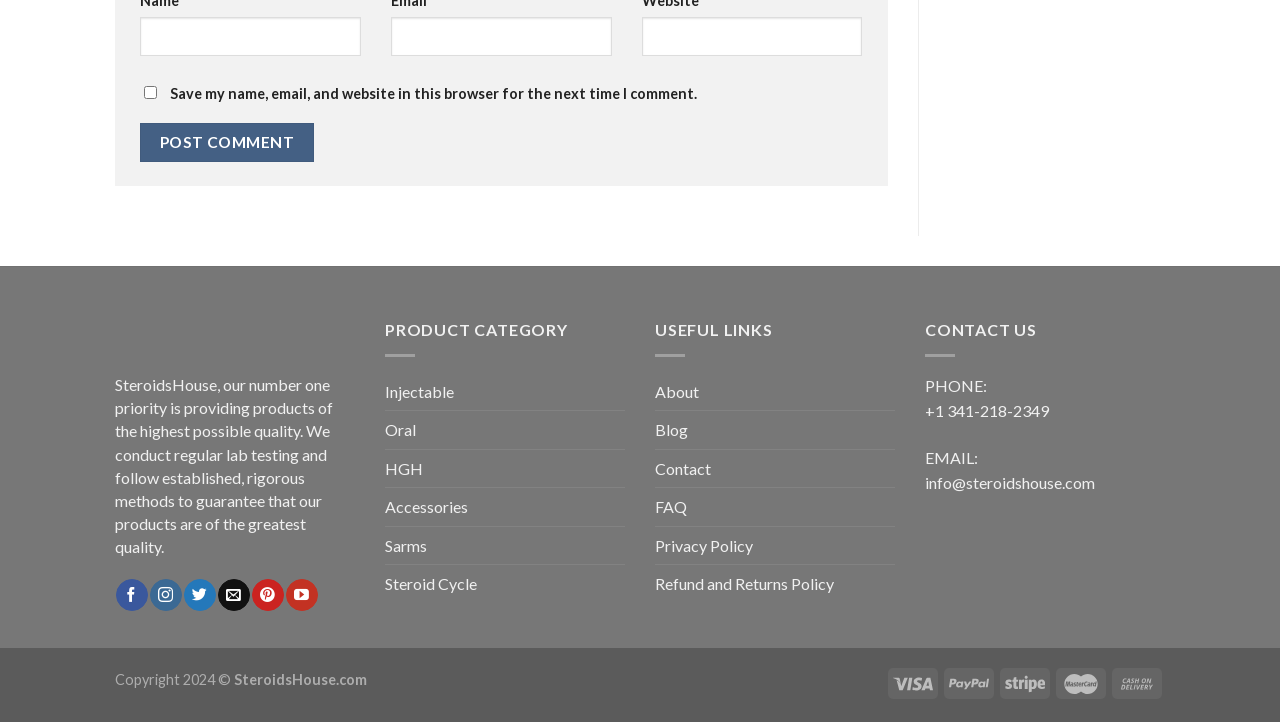What is the copyright year?
Based on the screenshot, give a detailed explanation to answer the question.

I found the copyright year by looking at the footer of the webpage, where it says 'Copyright 2024 © SteroidsHouse.com'.